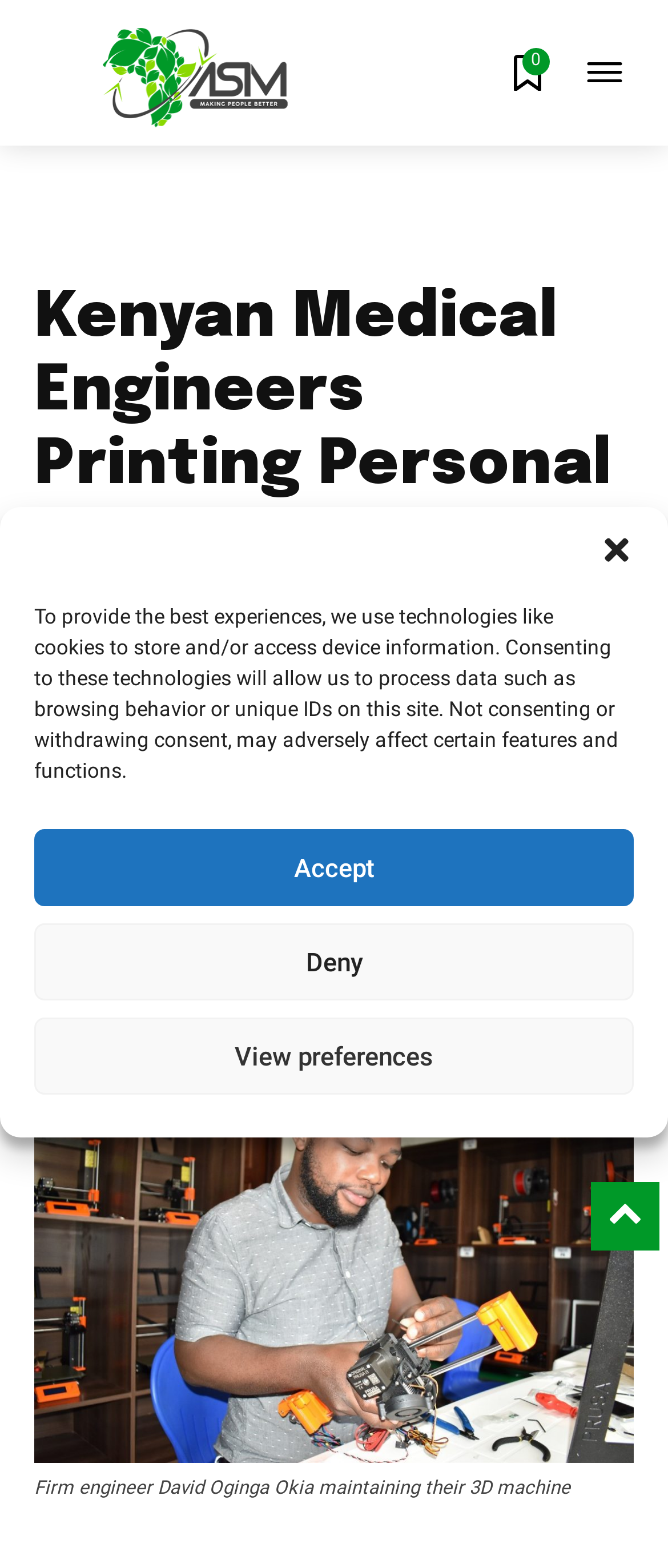Given the webpage screenshot, identify the bounding box of the UI element that matches this description: "Deny".

[0.051, 0.589, 0.949, 0.638]